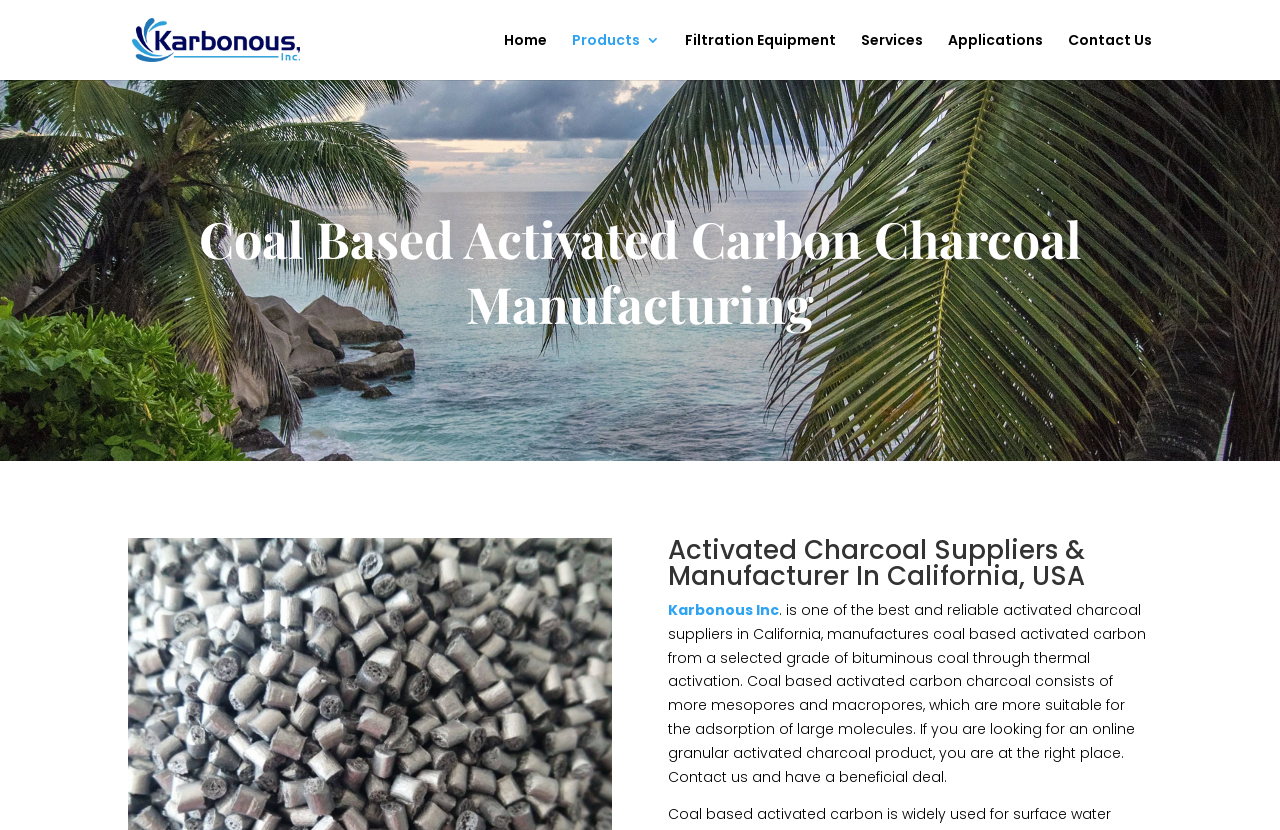What is the purpose of the mesopores and macropores in activated carbon?
Refer to the image and provide a concise answer in one word or phrase.

Adsorption of large molecules